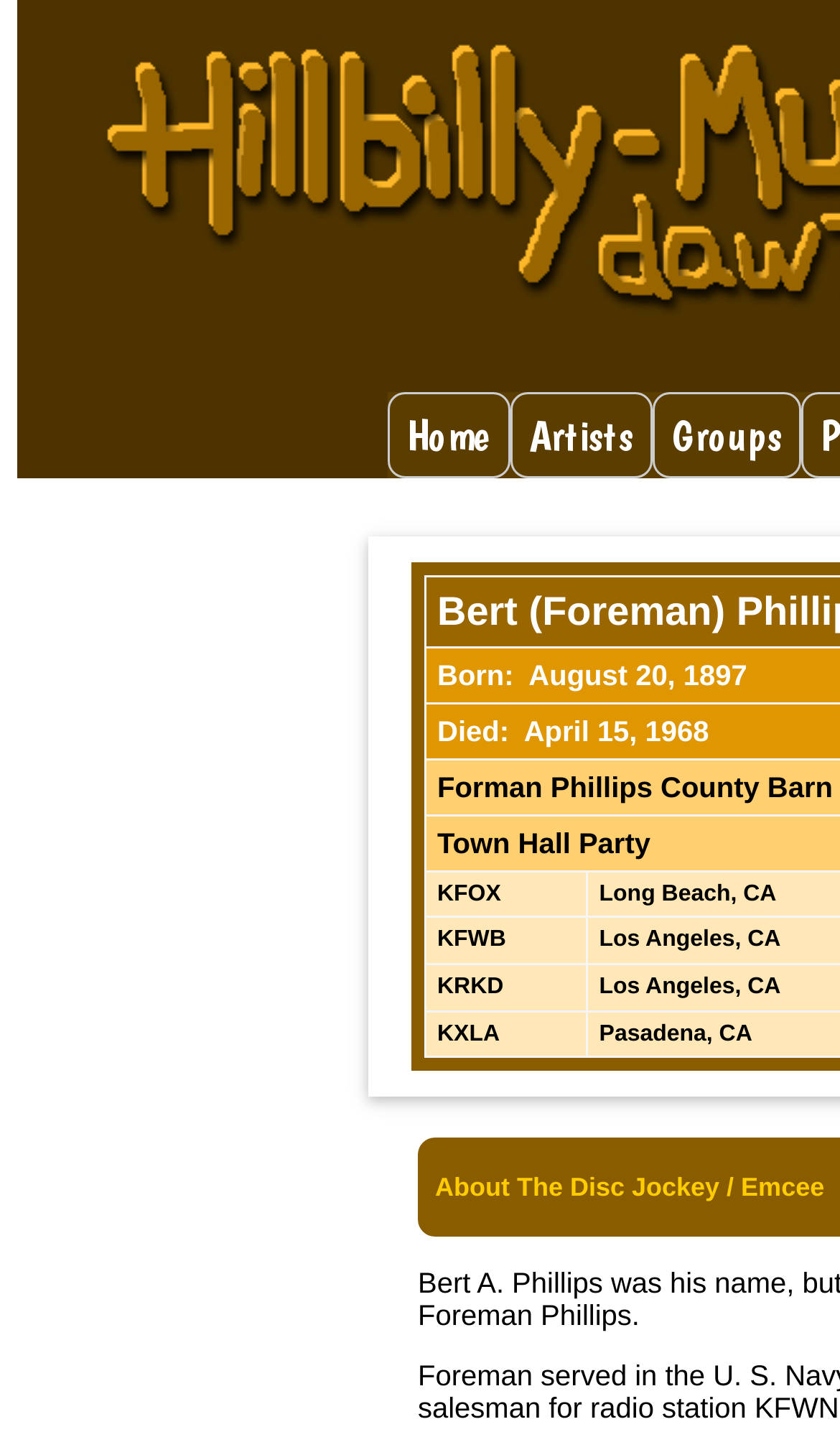Find the bounding box coordinates for the UI element whose description is: "Artists". The coordinates should be four float numbers between 0 and 1, in the format [left, top, right, bottom].

[0.608, 0.273, 0.777, 0.333]